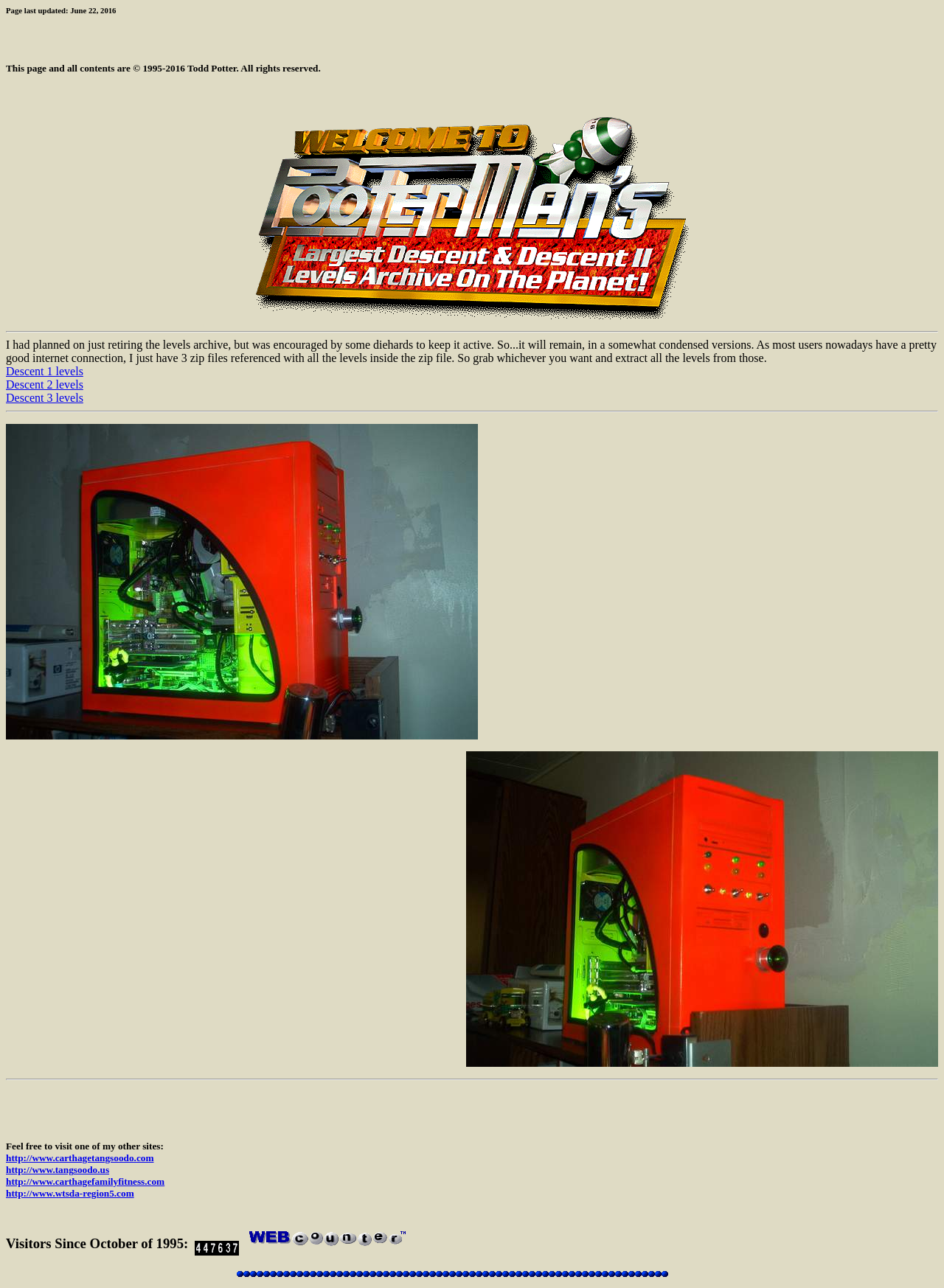Give a short answer to this question using one word or a phrase:
What is the purpose of the webpage?

To provide levels archive